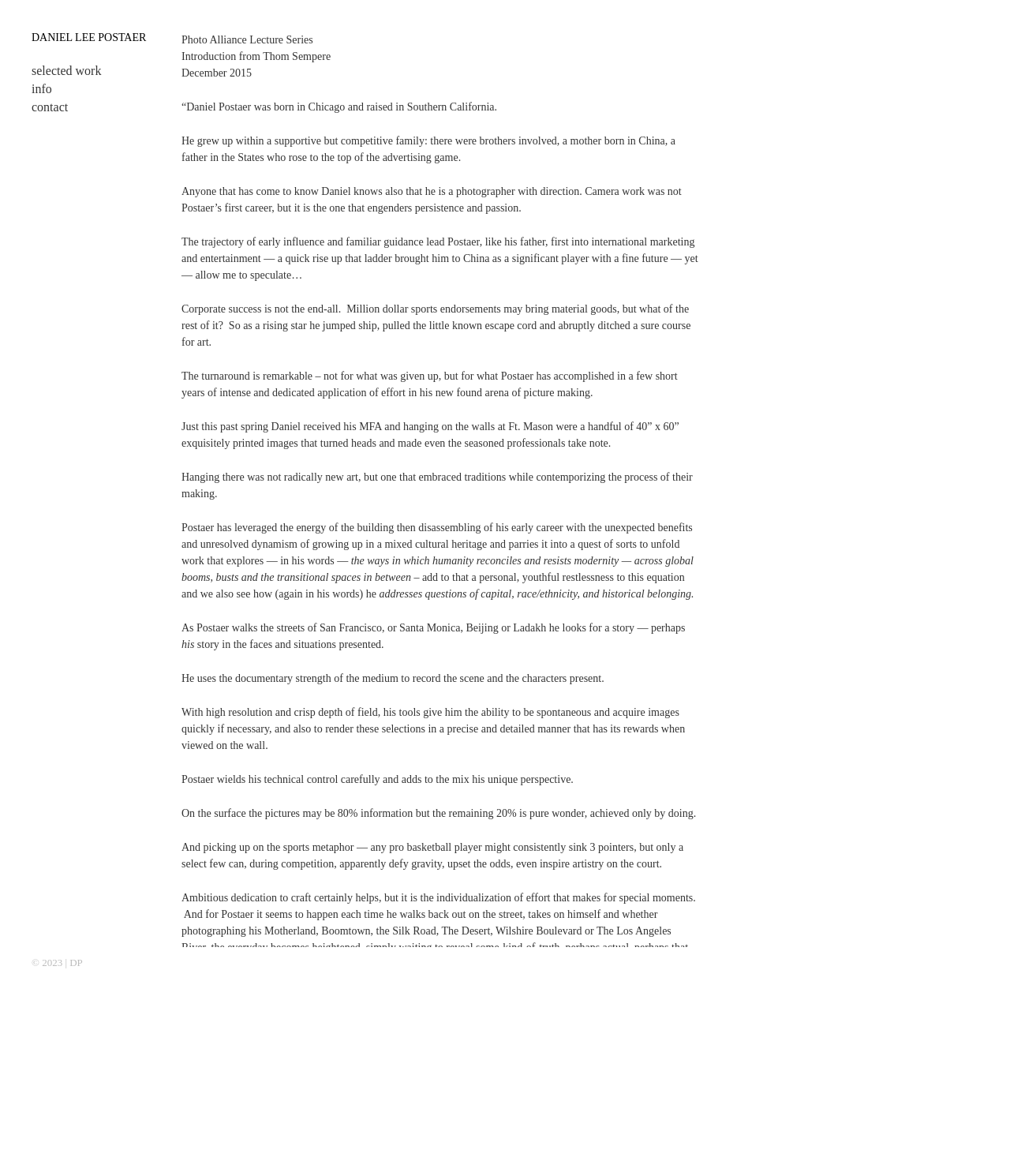Please predict the bounding box coordinates (top-left x, top-left y, bottom-right x, bottom-right y) for the UI element in the screenshot that fits the description: selected work

[0.031, 0.054, 0.148, 0.066]